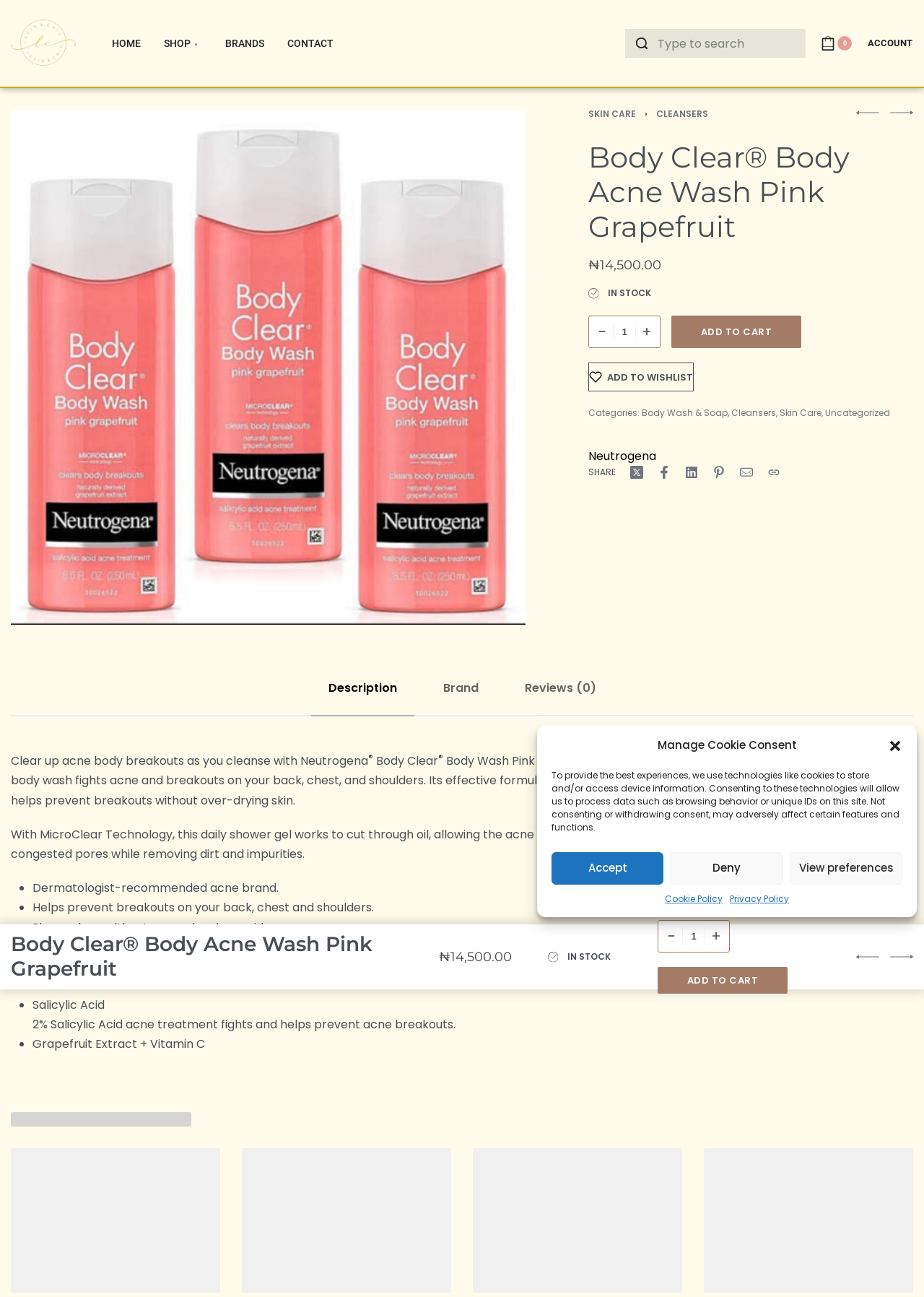Predict the bounding box coordinates of the area that should be clicked to accomplish the following instruction: "Search for products". The bounding box coordinates should consist of four float numbers between 0 and 1, i.e., [left, top, right, bottom].

[0.677, 0.022, 0.872, 0.045]